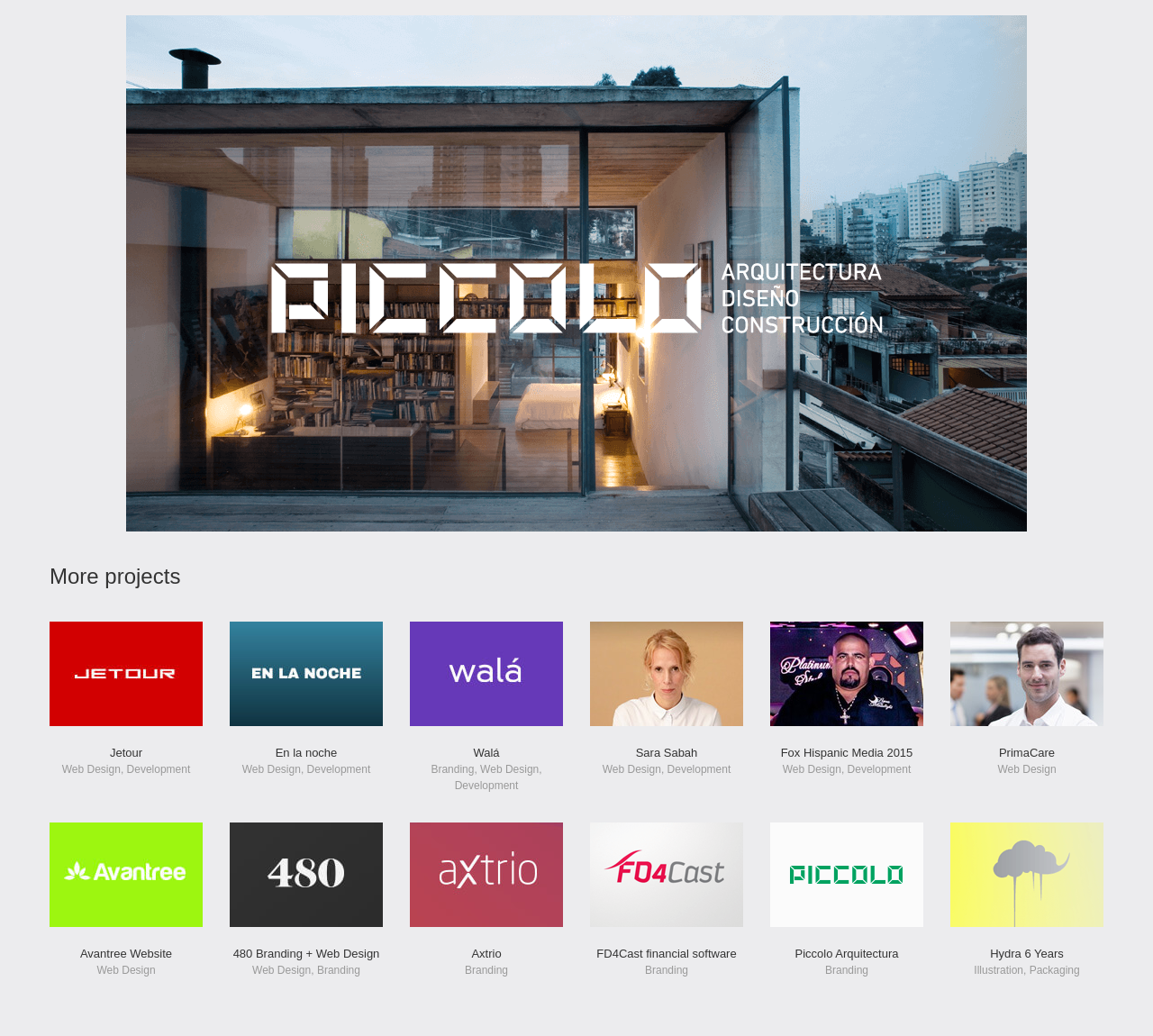Please locate the clickable area by providing the bounding box coordinates to follow this instruction: "Learn more about Walá Branding".

[0.355, 0.719, 0.488, 0.766]